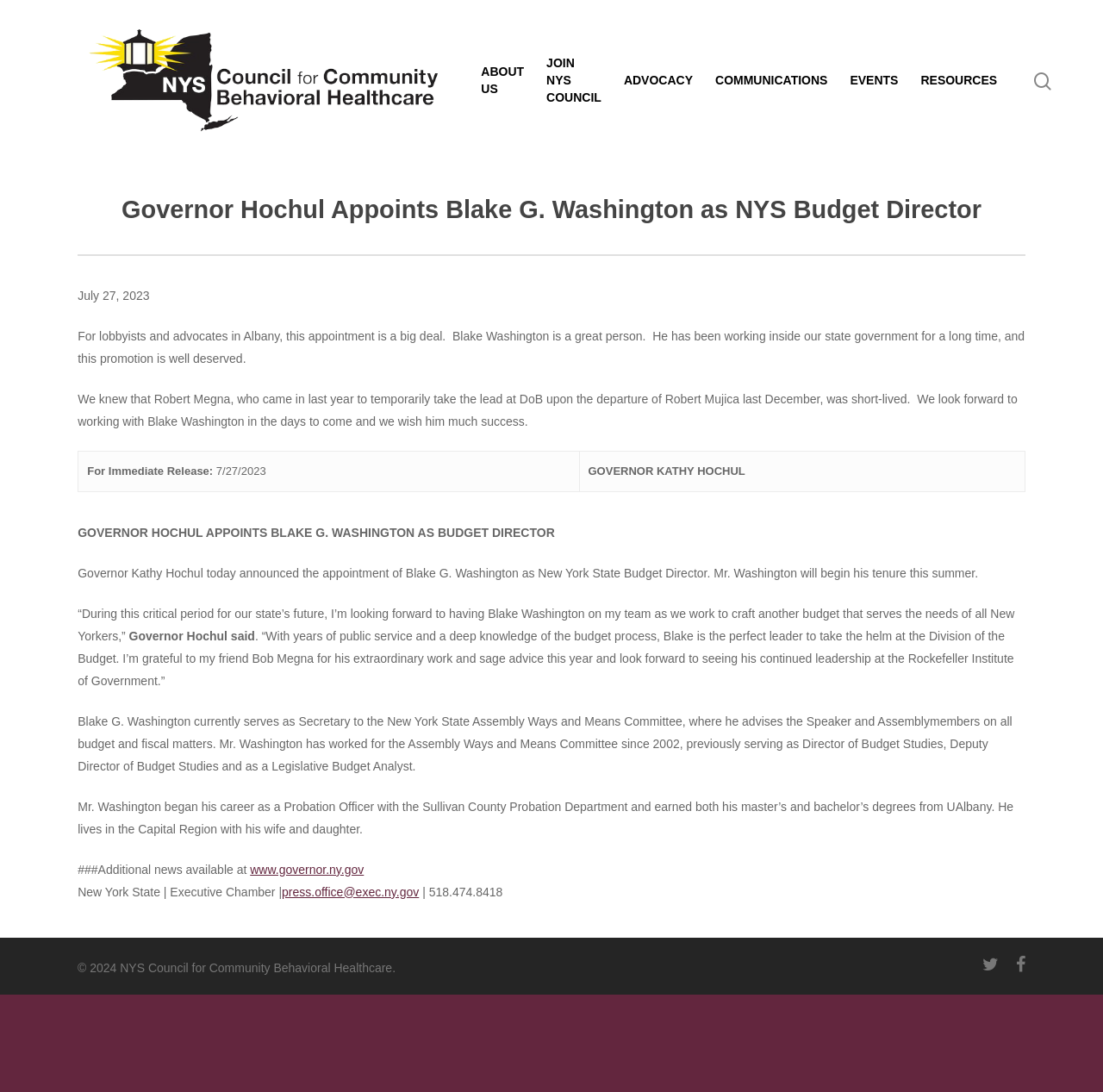Identify the bounding box coordinates for the UI element that matches this description: "ABOUT US".

[0.436, 0.058, 0.475, 0.089]